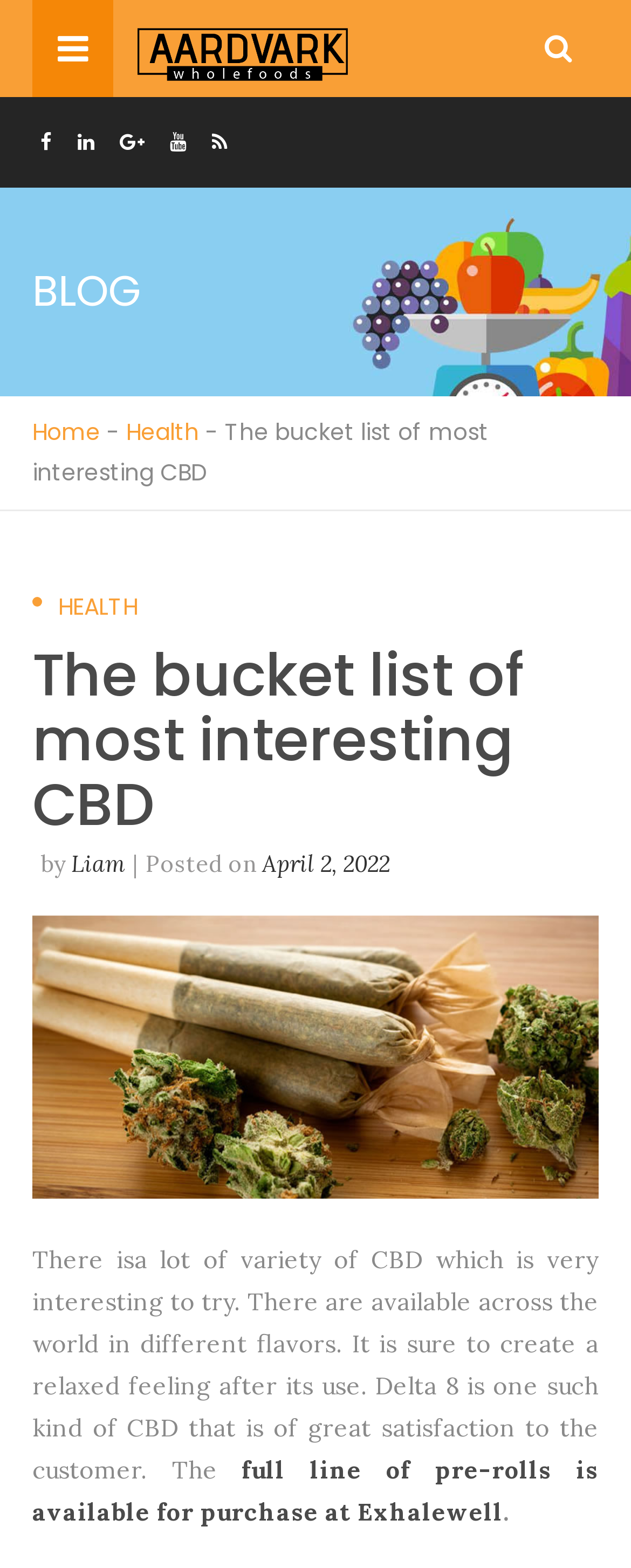Answer the following in one word or a short phrase: 
Who is the author of the blog post?

Liam